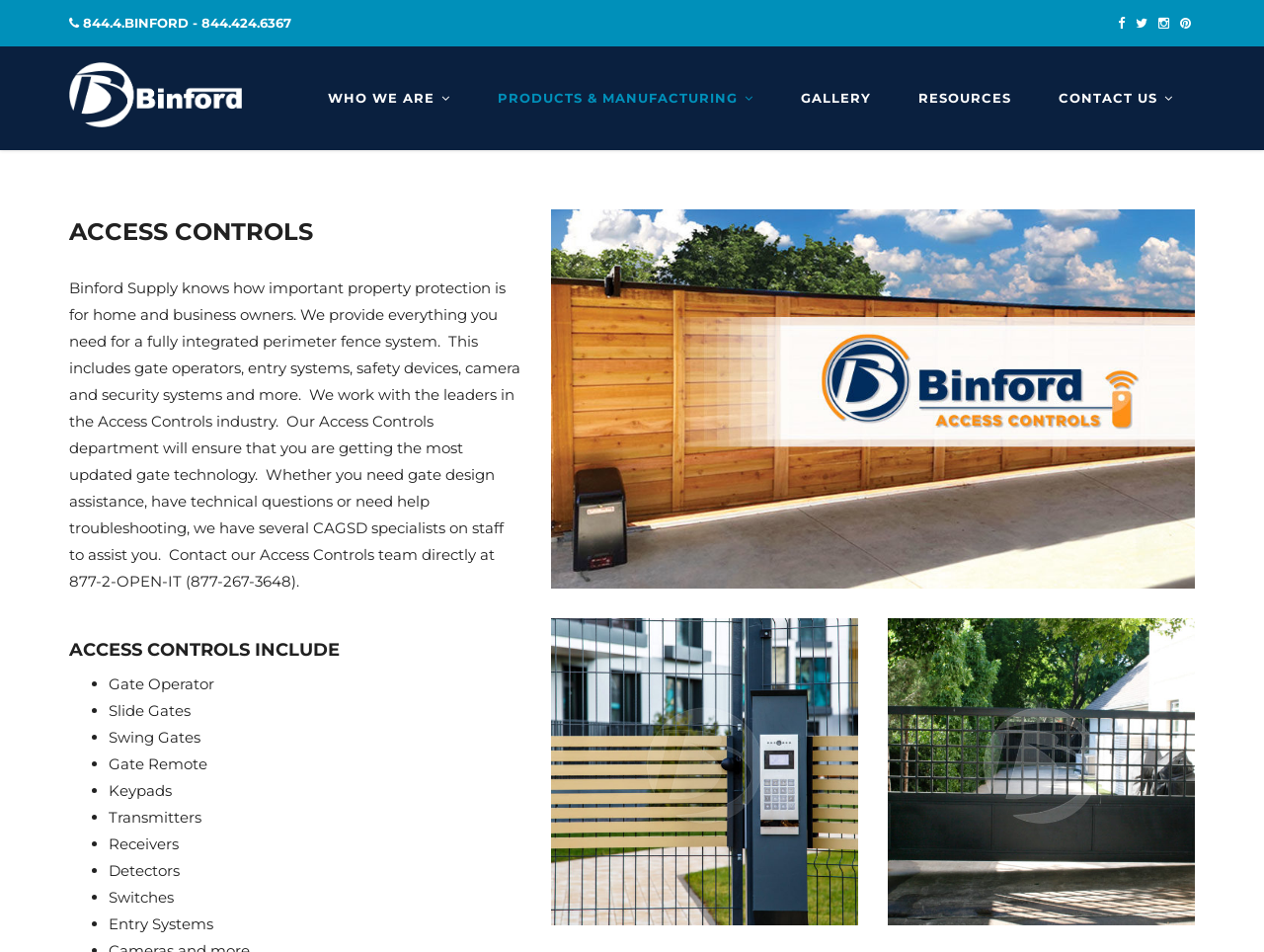Locate the UI element described as follows: "Products & Manufacturing". Return the bounding box coordinates as four float numbers between 0 and 1 in the order [left, top, right, bottom].

[0.386, 0.079, 0.604, 0.128]